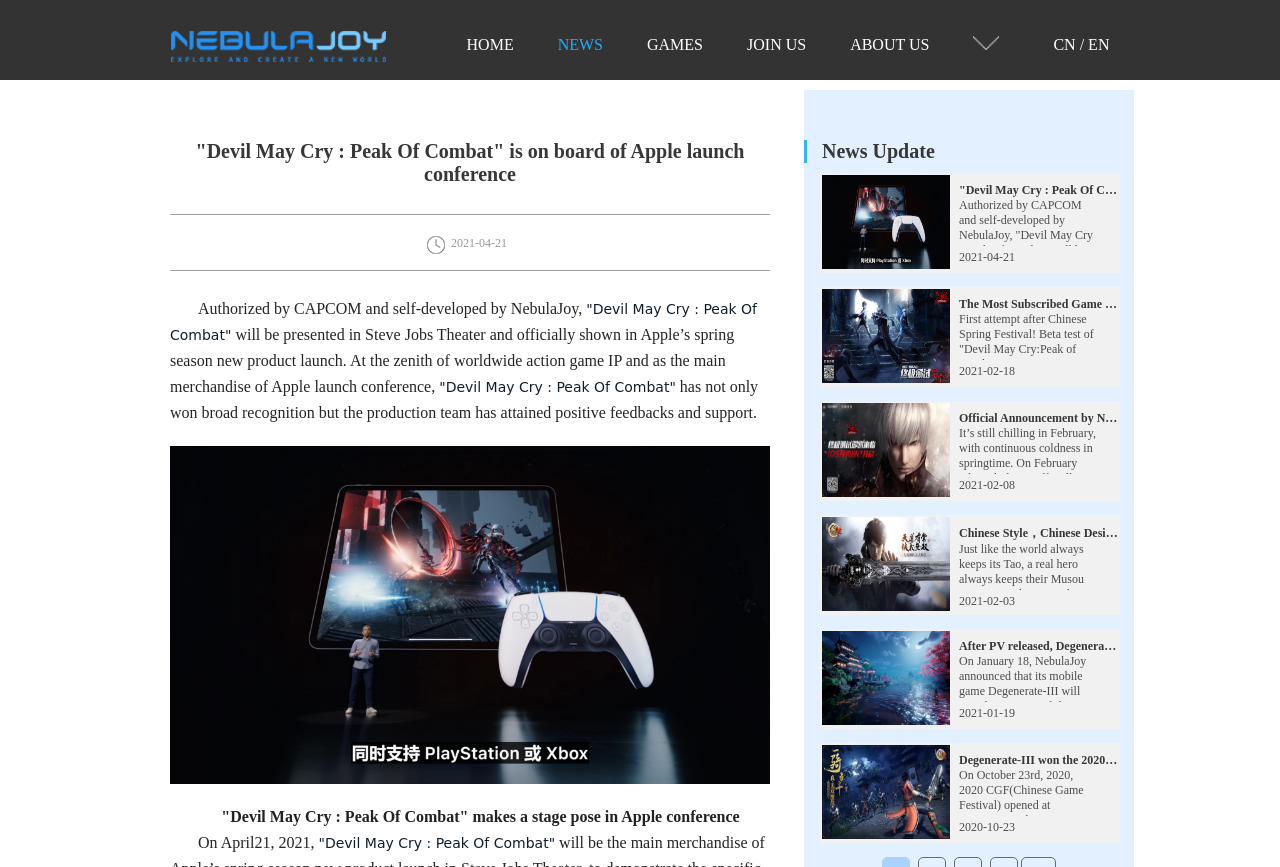What is the date of the Apple launch conference?
Please provide a single word or phrase answer based on the image.

April 21, 2021